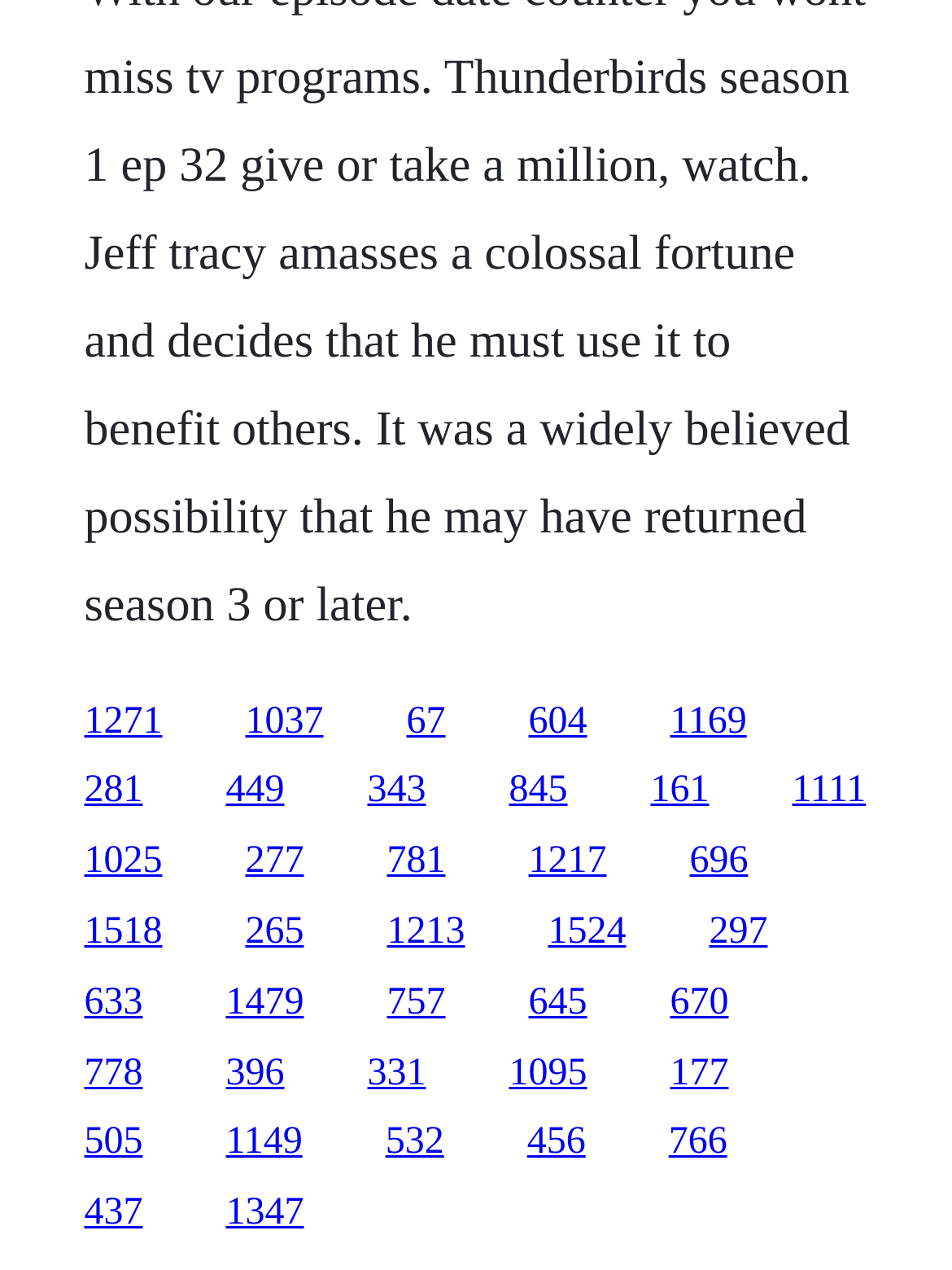What is the vertical position of the link '1271'?
Respond to the question with a single word or phrase according to the image.

Above middle